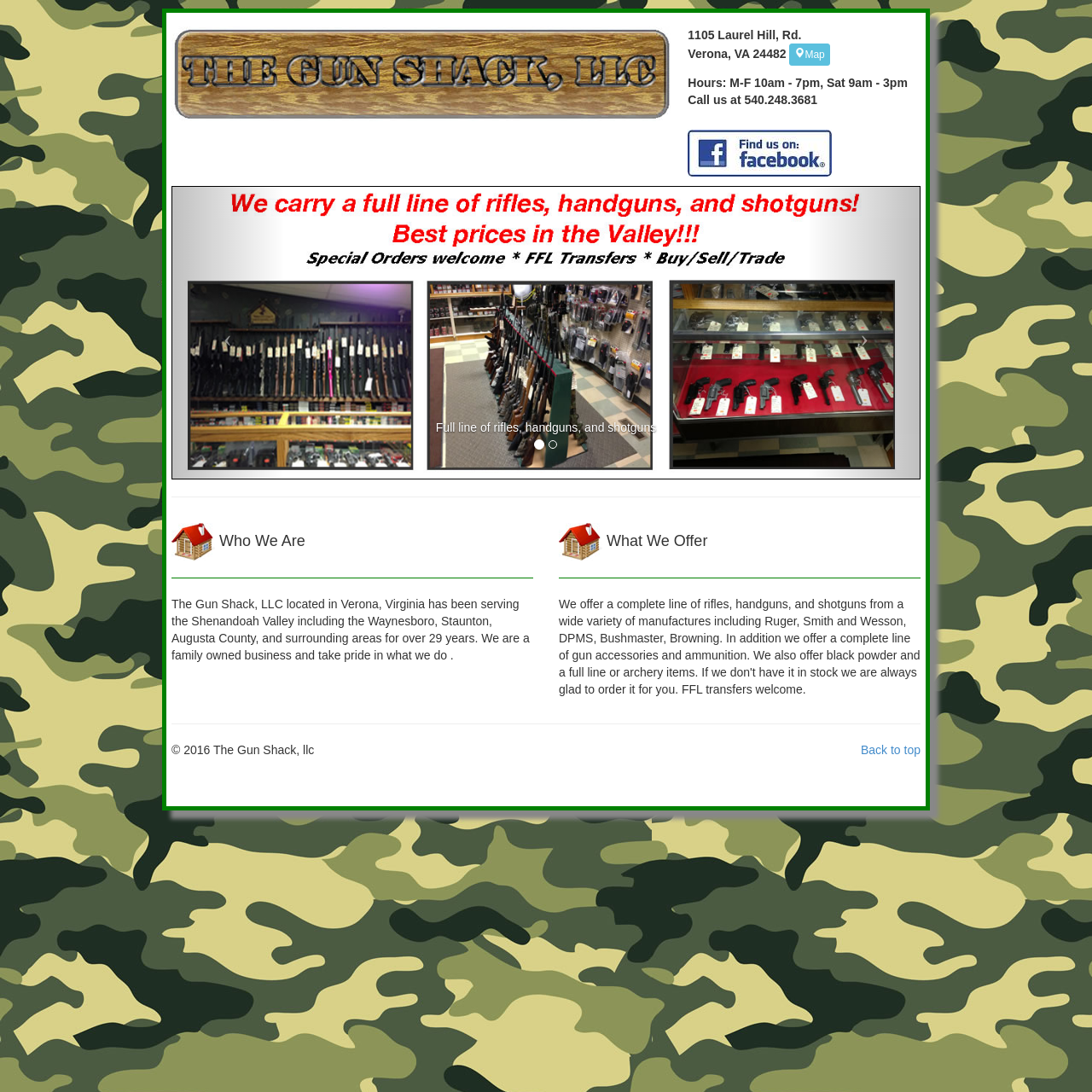How can you contact The Gun Shack, LLC?
Based on the image, provide a one-word or brief-phrase response.

Call 540.248.3681